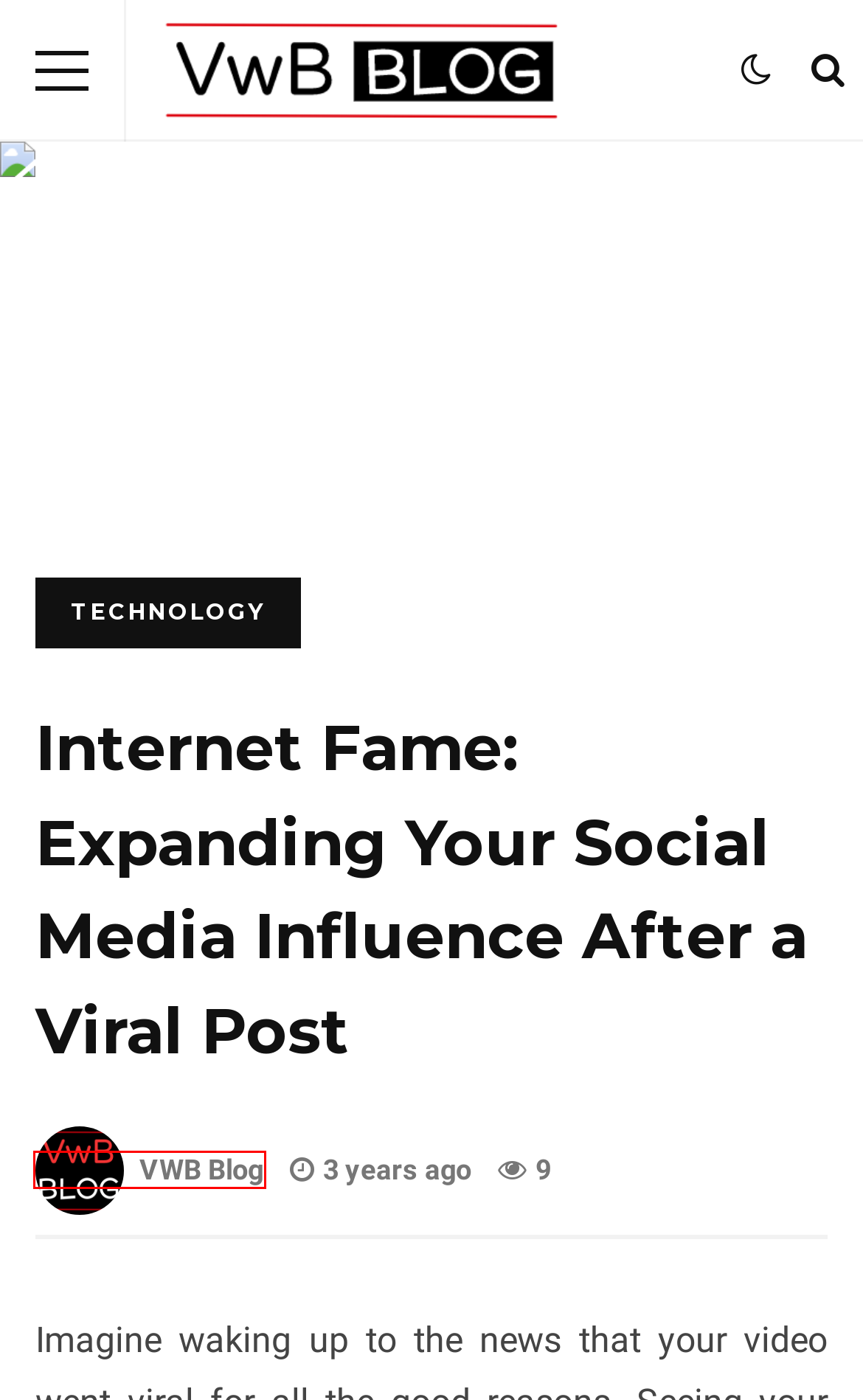Examine the screenshot of a webpage with a red bounding box around a specific UI element. Identify which webpage description best matches the new webpage that appears after clicking the element in the red bounding box. Here are the candidates:
A. VWB Blog, Author at VWB Blog
B. VWB Blog - Your Source of Insightful and Informative Content
C. Graphic Design Utah | Red Rider Creative
D. Dizipal 608: Software or Medication? - VWB Blog
E. The Best Outdoor Entertaining Upgrades for Florida Homes - VWB Blog
F. Technology Archives - VWB Blog
G. How To Properly Maintain and Clean Restaurant Equipment for Longevity - VWB Blog
H. Travel Archives - VWB Blog

A